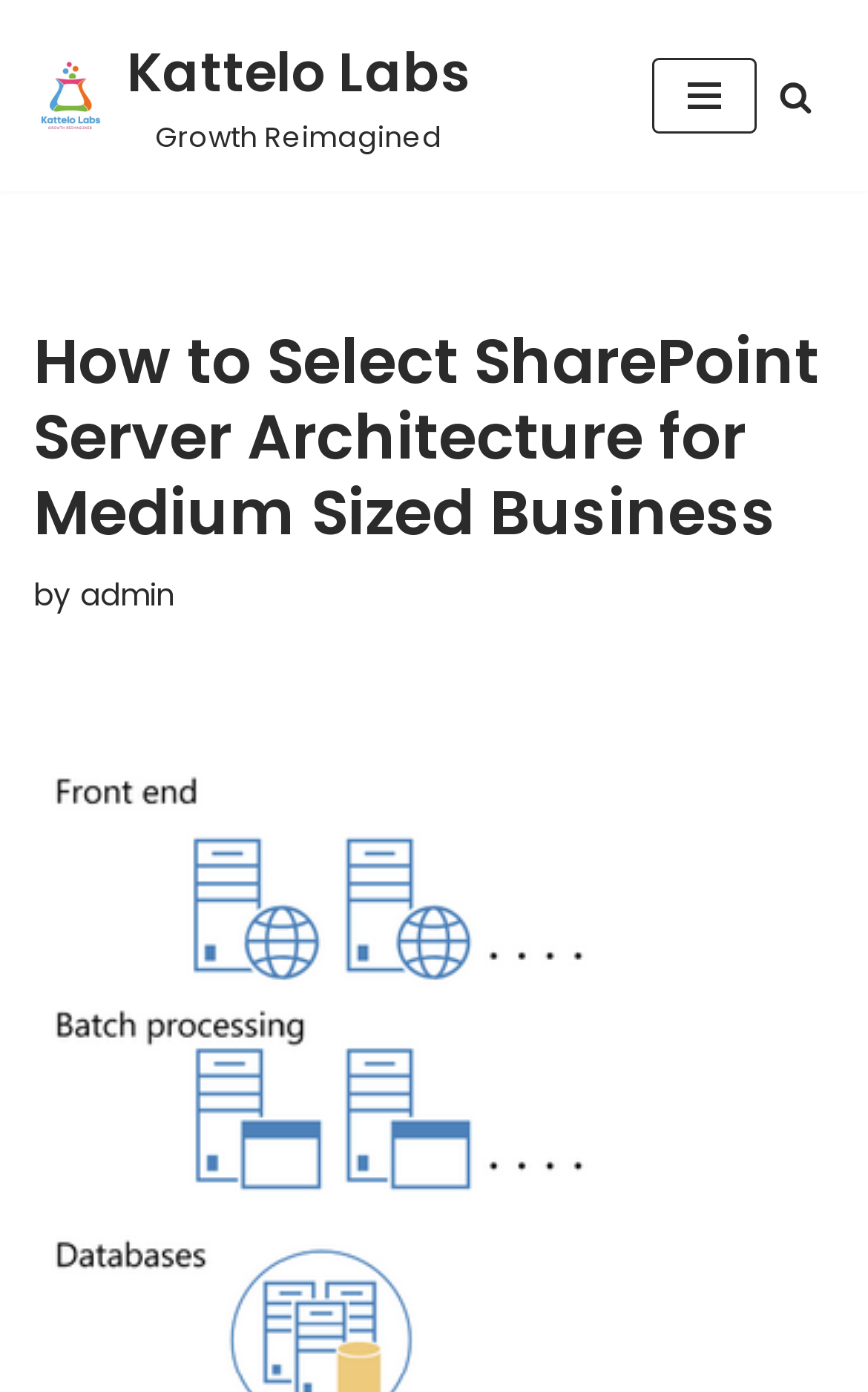Answer this question using a single word or a brief phrase:
How many links are there in the top navigation?

3